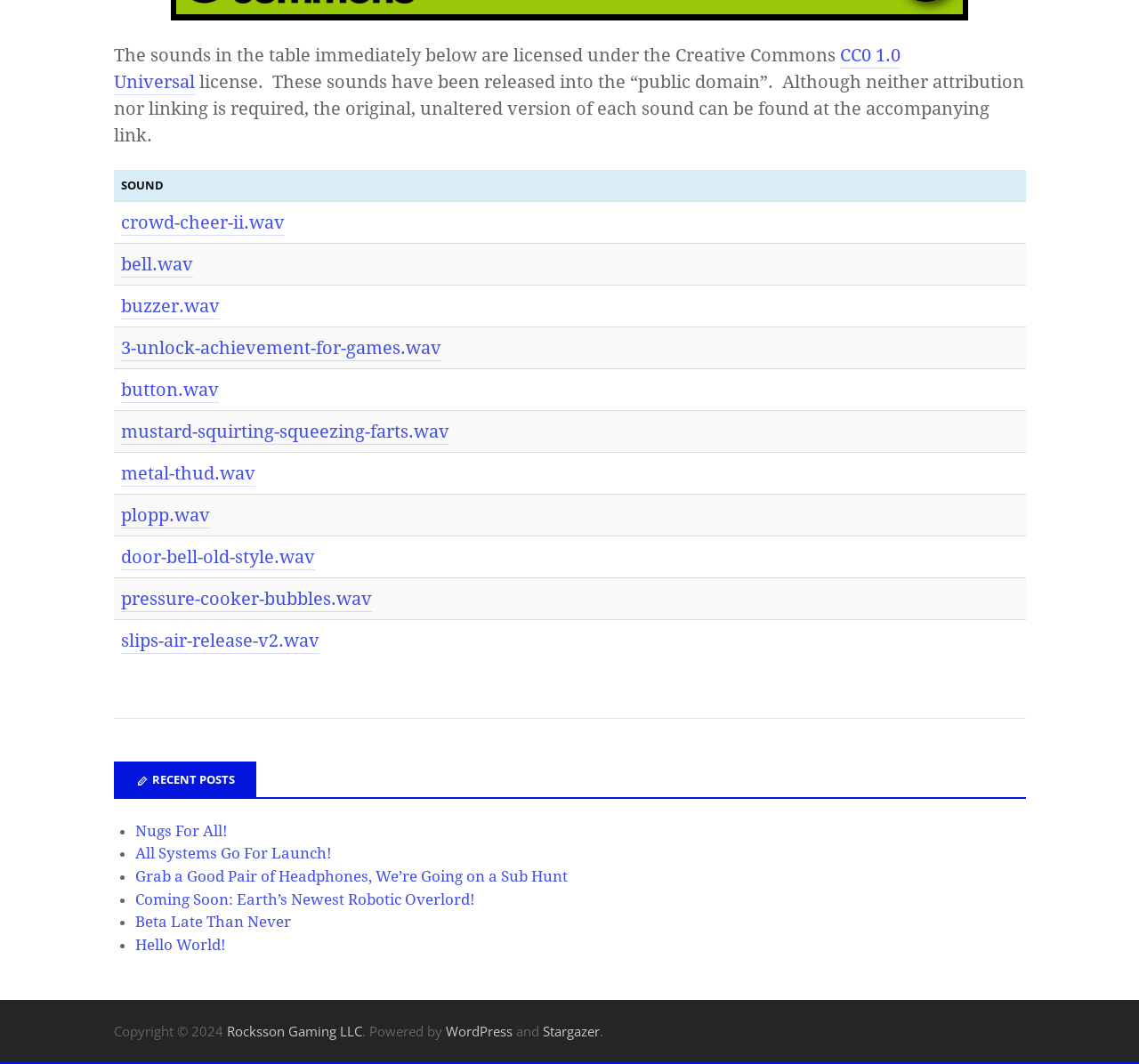Please specify the coordinates of the bounding box for the element that should be clicked to carry out this instruction: "read about CC0 1.0 Universal license". The coordinates must be four float numbers between 0 and 1, formatted as [left, top, right, bottom].

[0.1, 0.042, 0.79, 0.089]